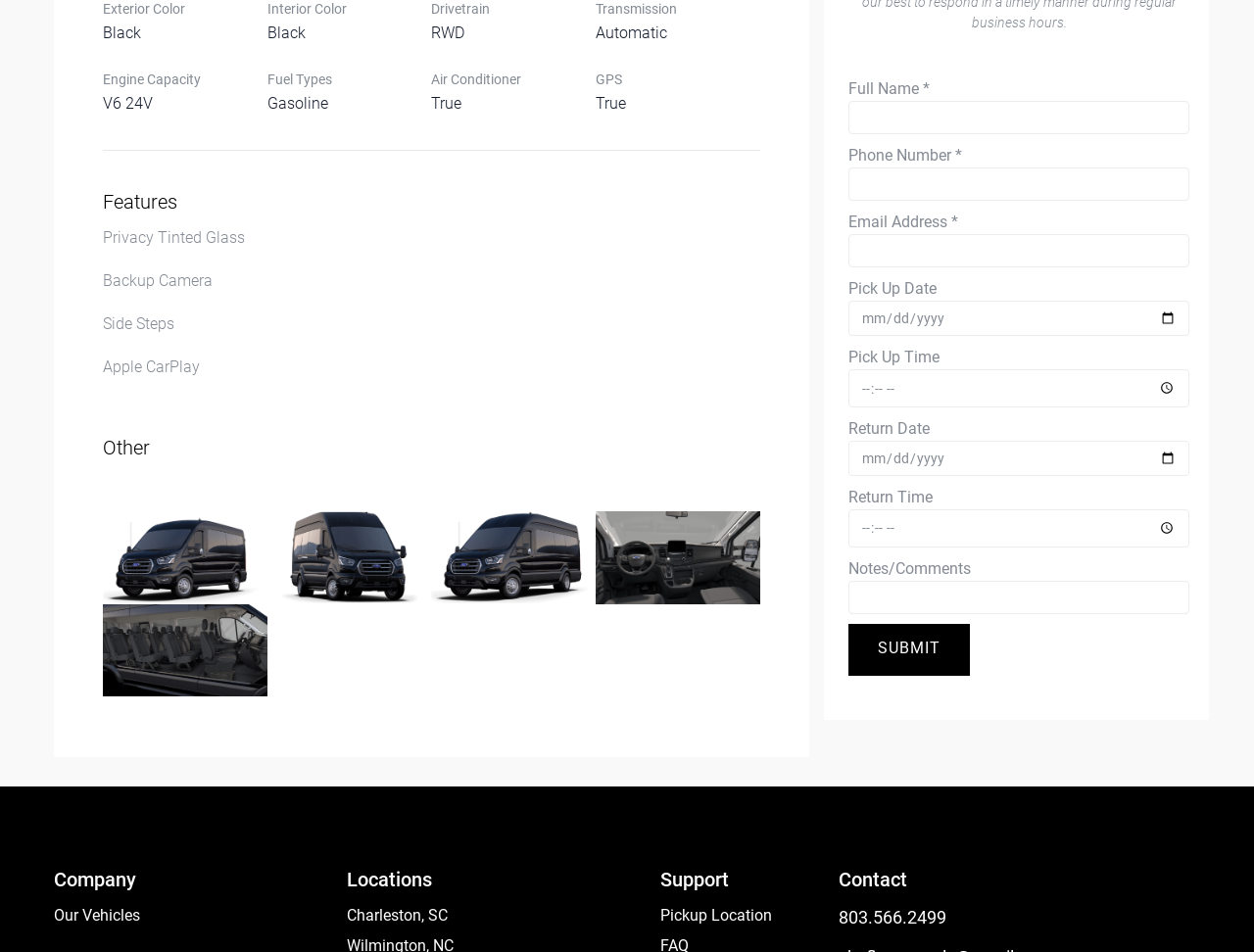Mark the bounding box of the element that matches the following description: "alt="van rental charleston, sc"".

[0.344, 0.537, 0.475, 0.634]